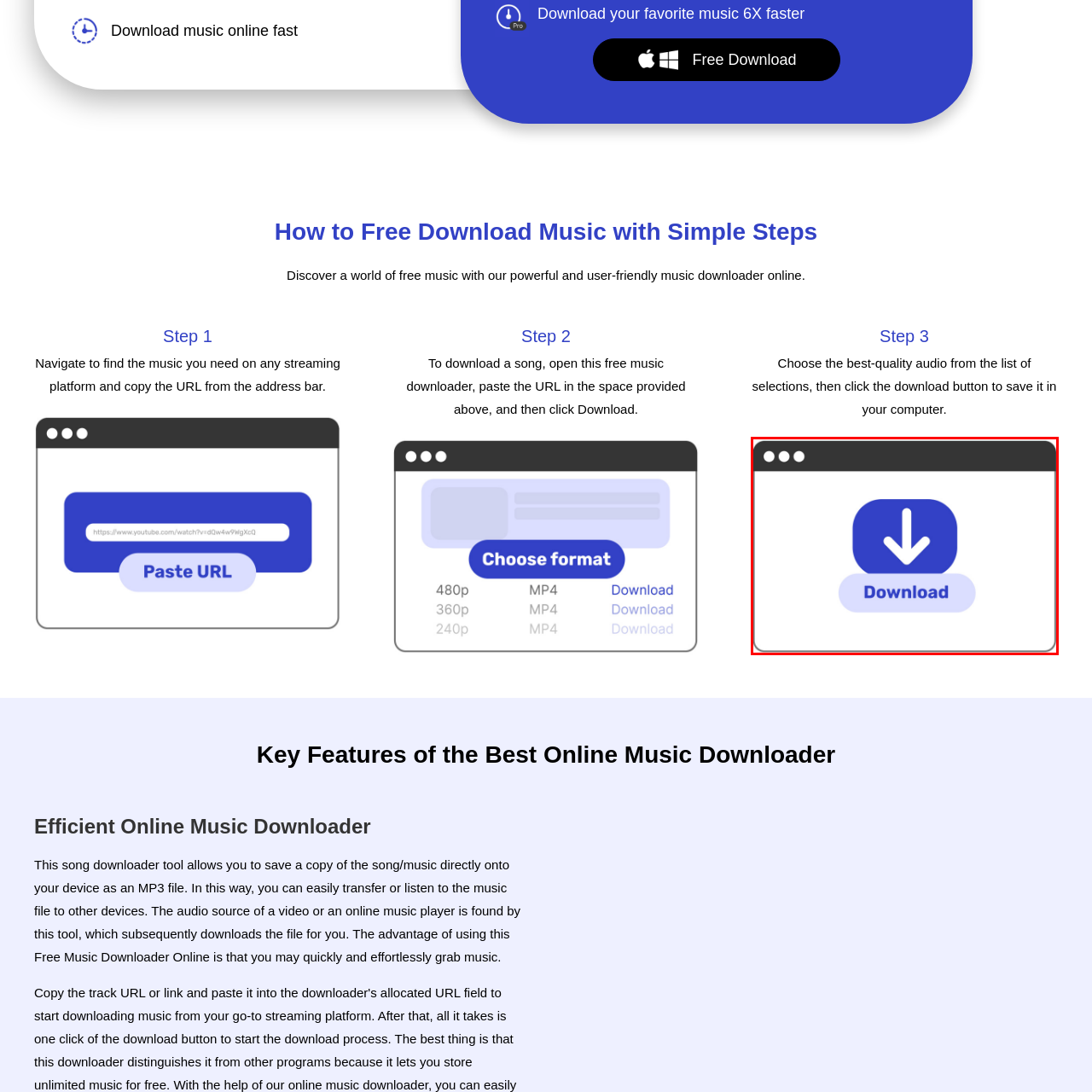Examine the image inside the red outline, How many times faster does the webpage claim to download music?
 Answer with a single word or phrase.

6X